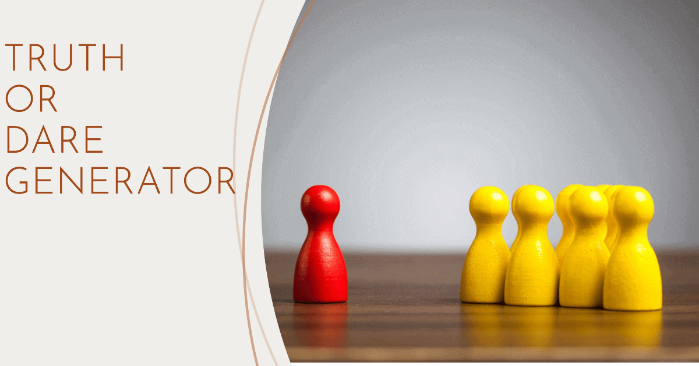How many yellow pieces are present?
Using the image provided, answer with just one word or phrase.

Four